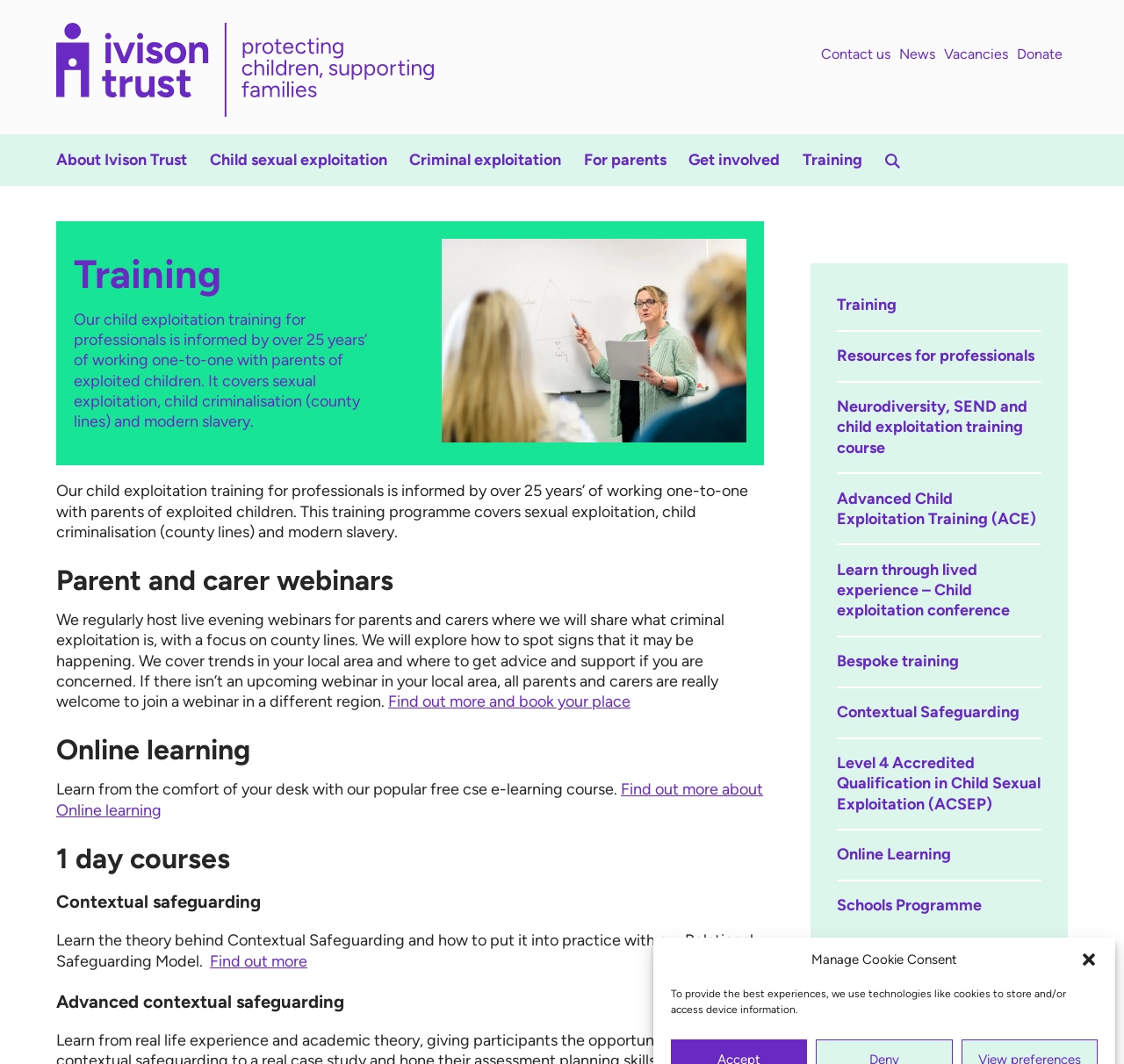Please identify the bounding box coordinates for the region that you need to click to follow this instruction: "Learn about child sexual exploitation".

[0.186, 0.134, 0.344, 0.167]